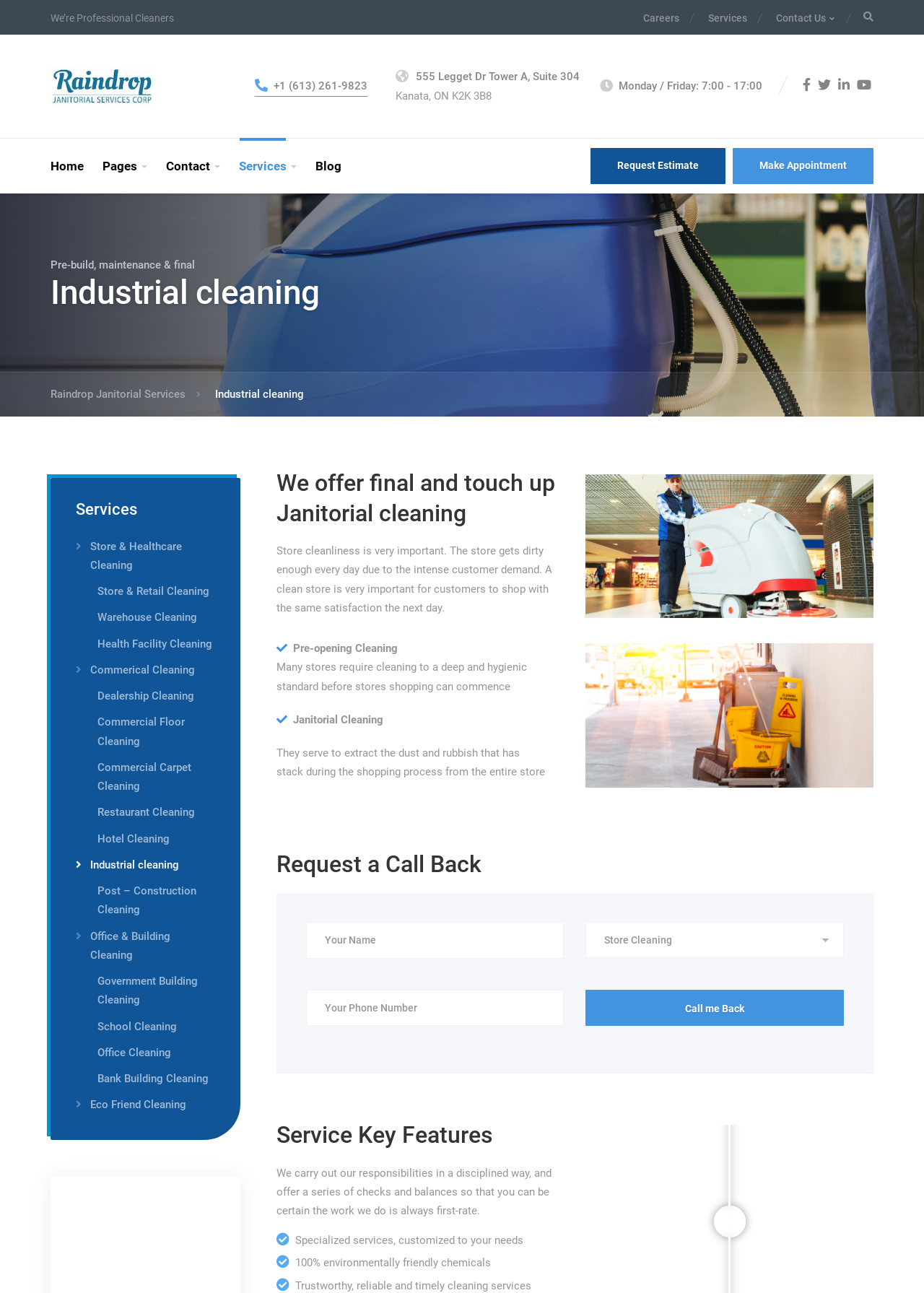Please provide a brief answer to the question using only one word or phrase: 
What type of cleaning services are offered?

Industrial, commercial, office, etc.